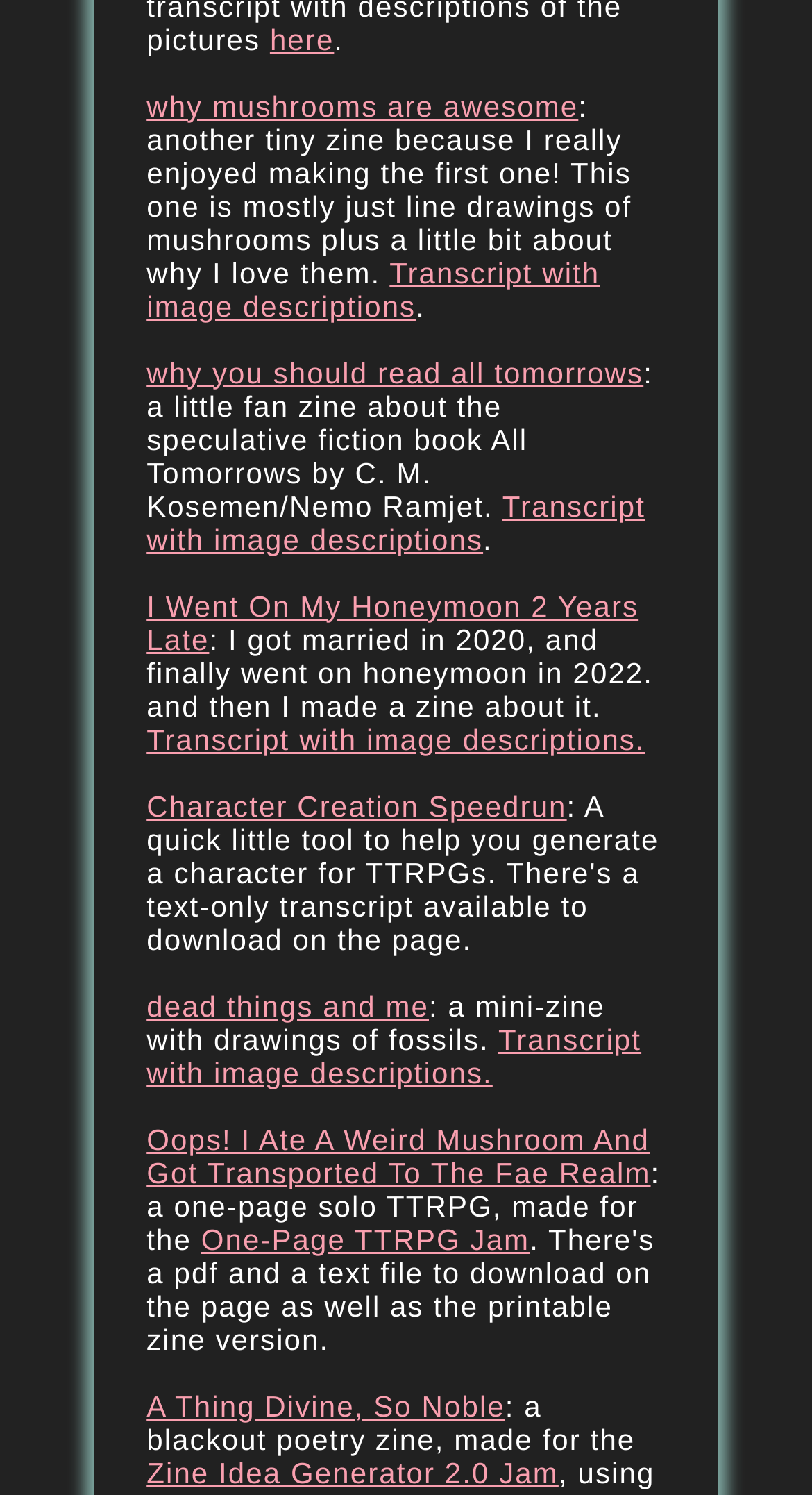Determine the bounding box coordinates of the region I should click to achieve the following instruction: "visit 'why you should read all tomorrows'". Ensure the bounding box coordinates are four float numbers between 0 and 1, i.e., [left, top, right, bottom].

[0.181, 0.238, 0.792, 0.26]